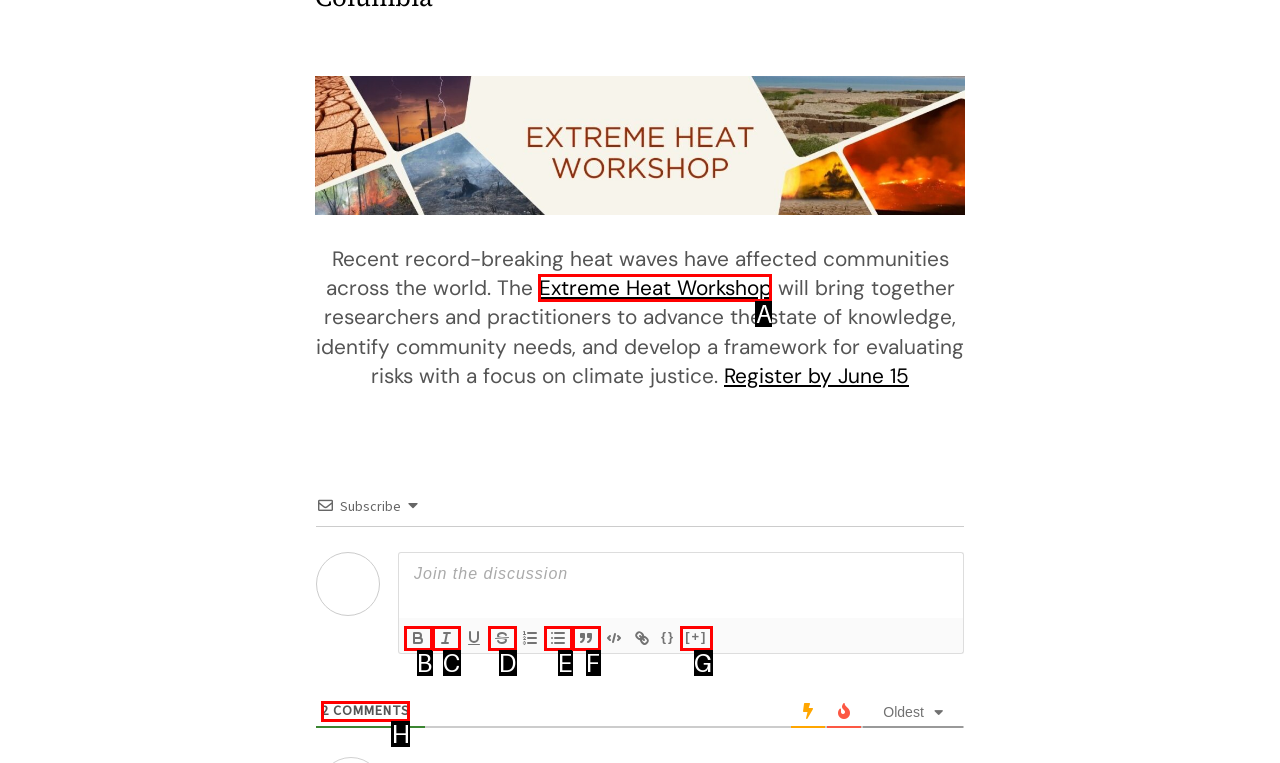Which HTML element should be clicked to fulfill the following task: View the comments?
Reply with the letter of the appropriate option from the choices given.

H